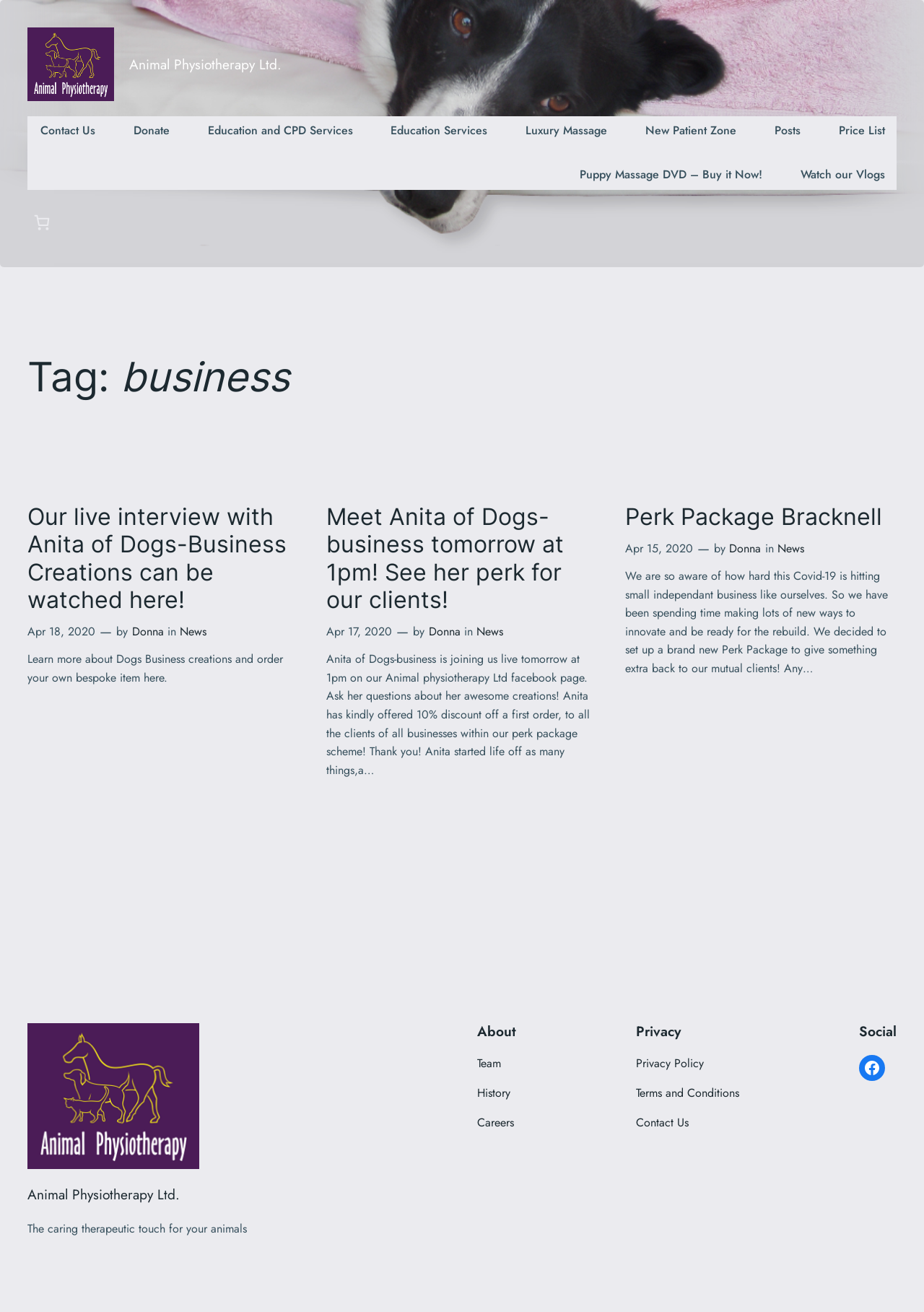From the element description: "Education Services", extract the bounding box coordinates of the UI element. The coordinates should be expressed as four float numbers between 0 and 1, in the order [left, top, right, bottom].

[0.41, 0.089, 0.54, 0.111]